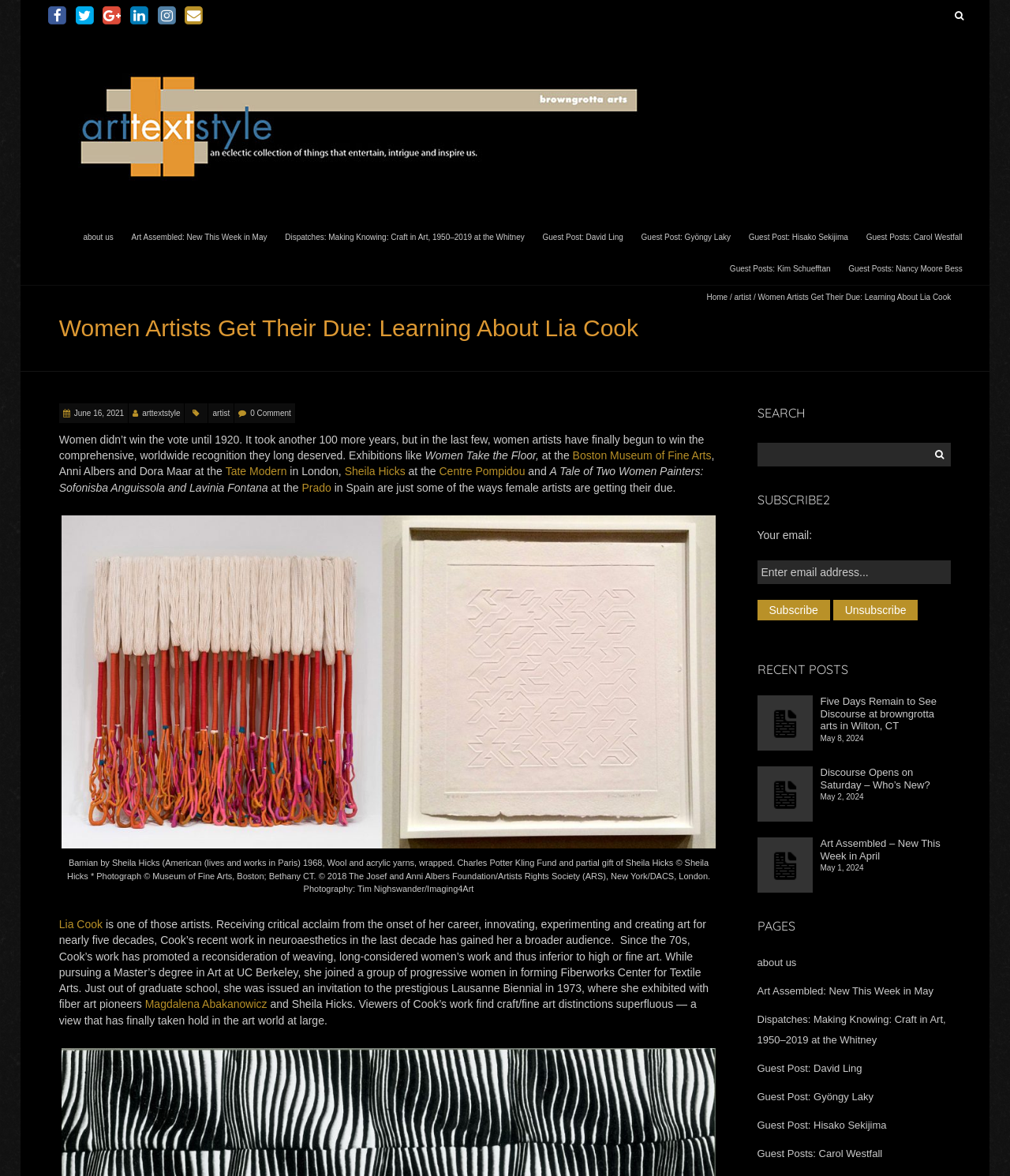Indicate the bounding box coordinates of the clickable region to achieve the following instruction: "Click the 'Options' link."

None